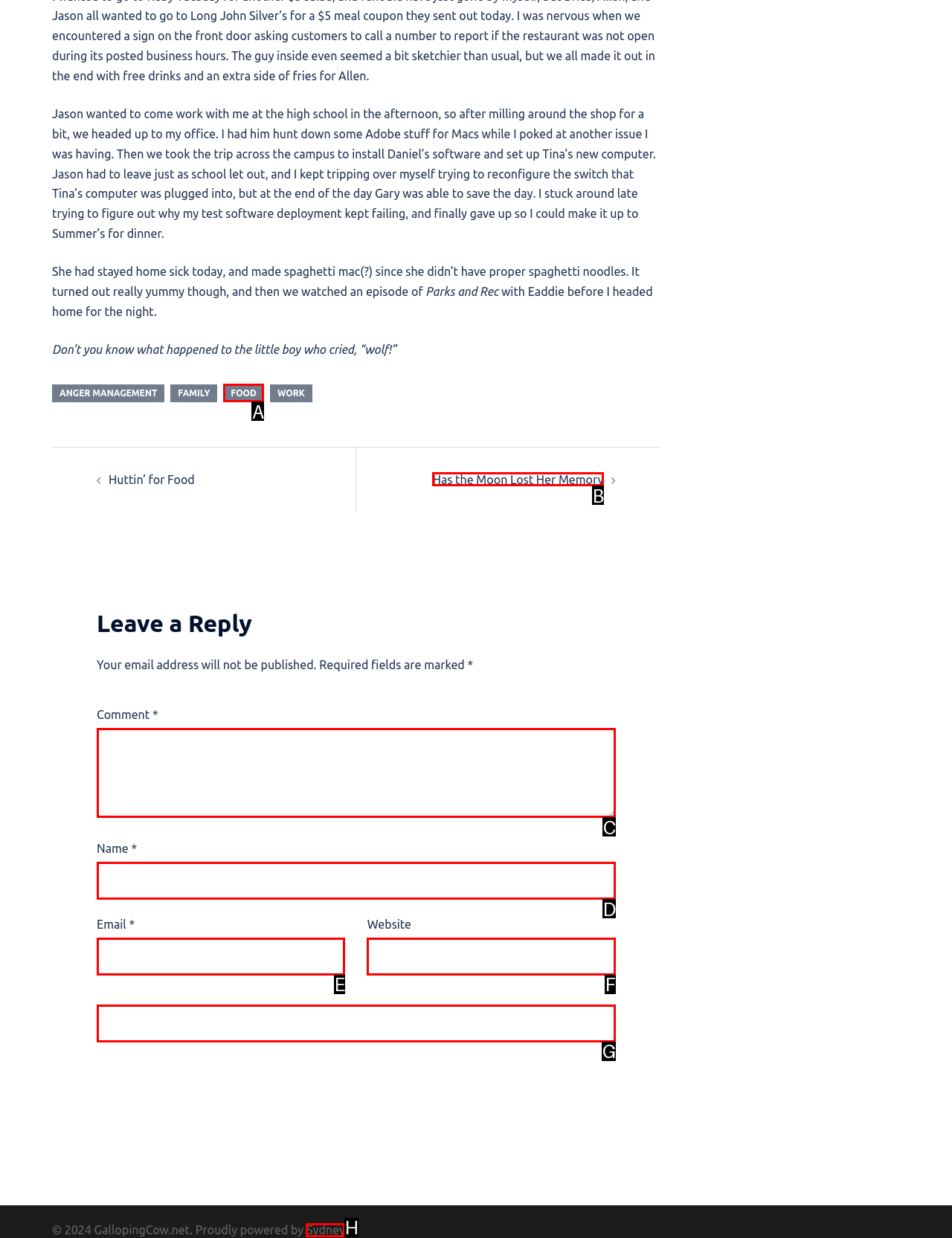Choose the letter that best represents the description: parent_node: Name * name="author". Answer with the letter of the selected choice directly.

D